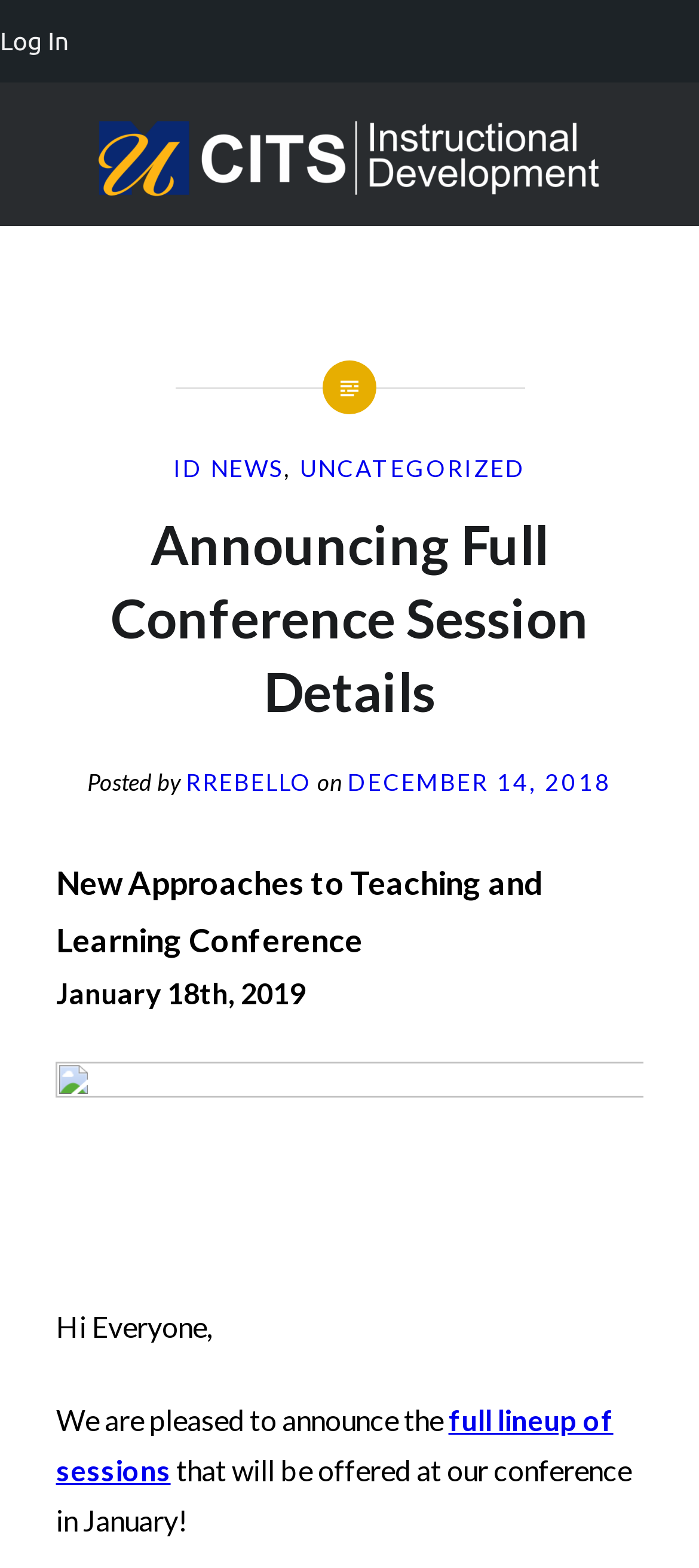Please locate the UI element described by "Log In" and provide its bounding box coordinates.

[0.0, 0.0, 0.099, 0.053]